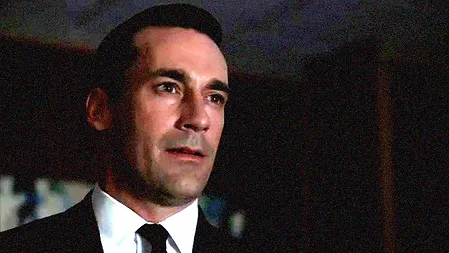What is the man's expression in the image?
From the details in the image, provide a complete and detailed answer to the question.

The caption states that the man's 'expression suggests deep contemplation', implying that he is lost in thought and introspection, which is reinforced by the philosophical context of the surrounding text.